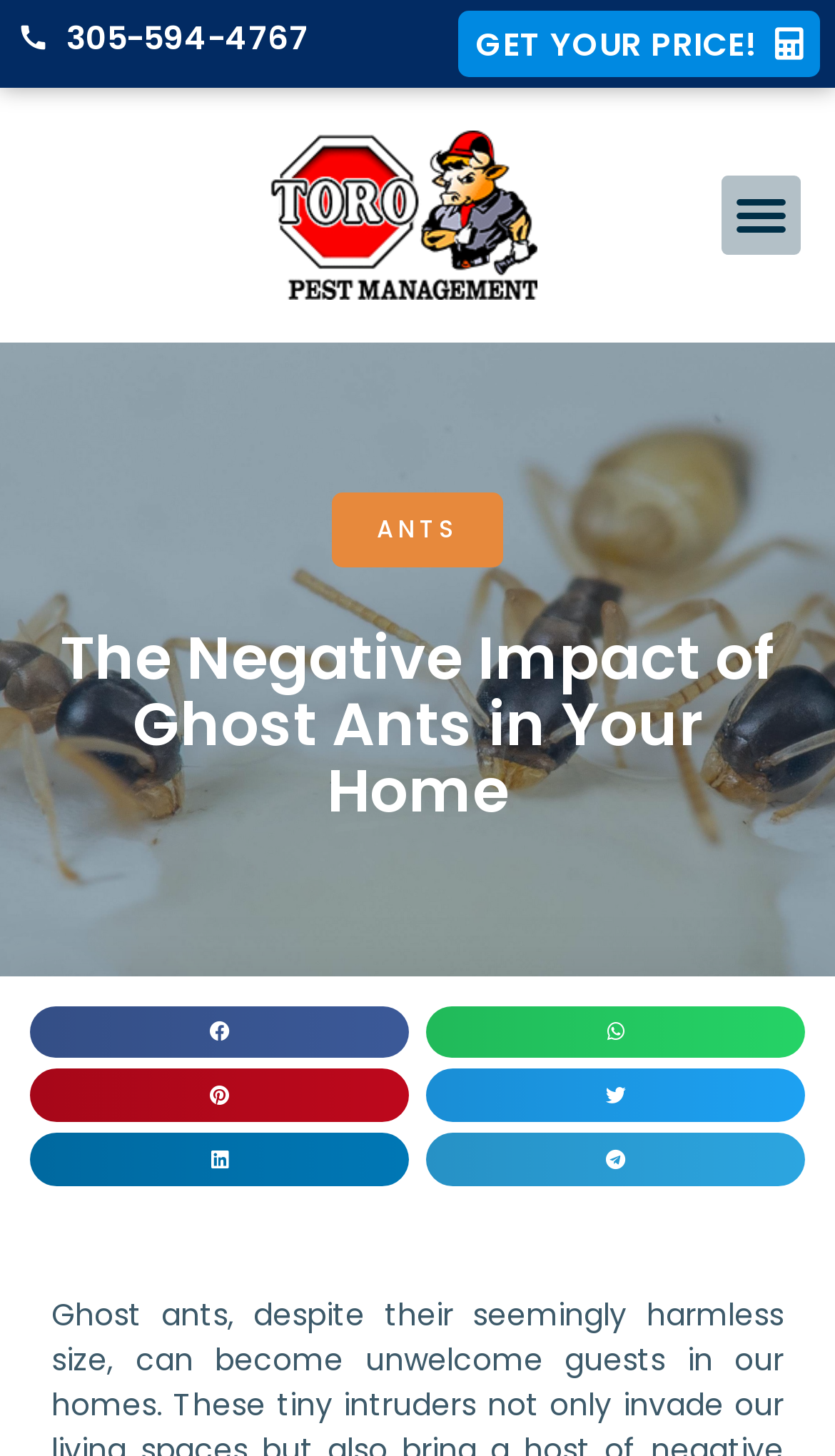What is the text on the button at the top right corner?
From the screenshot, supply a one-word or short-phrase answer.

Menu Toggle